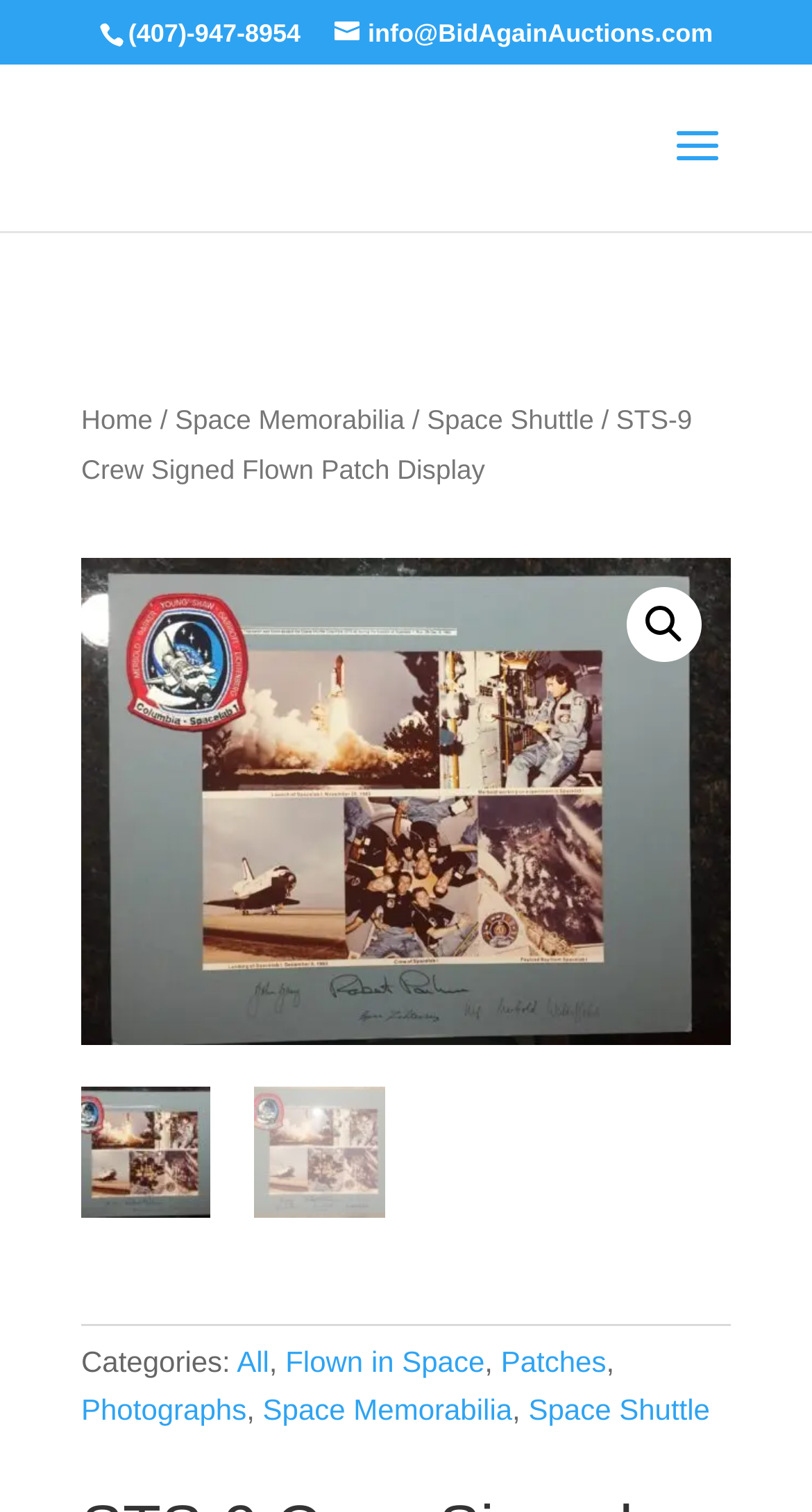Using the provided description Space Memorabilia, find the bounding box coordinates for the UI element. Provide the coordinates in (top-left x, top-left y, bottom-right x, bottom-right y) format, ensuring all values are between 0 and 1.

[0.216, 0.267, 0.498, 0.288]